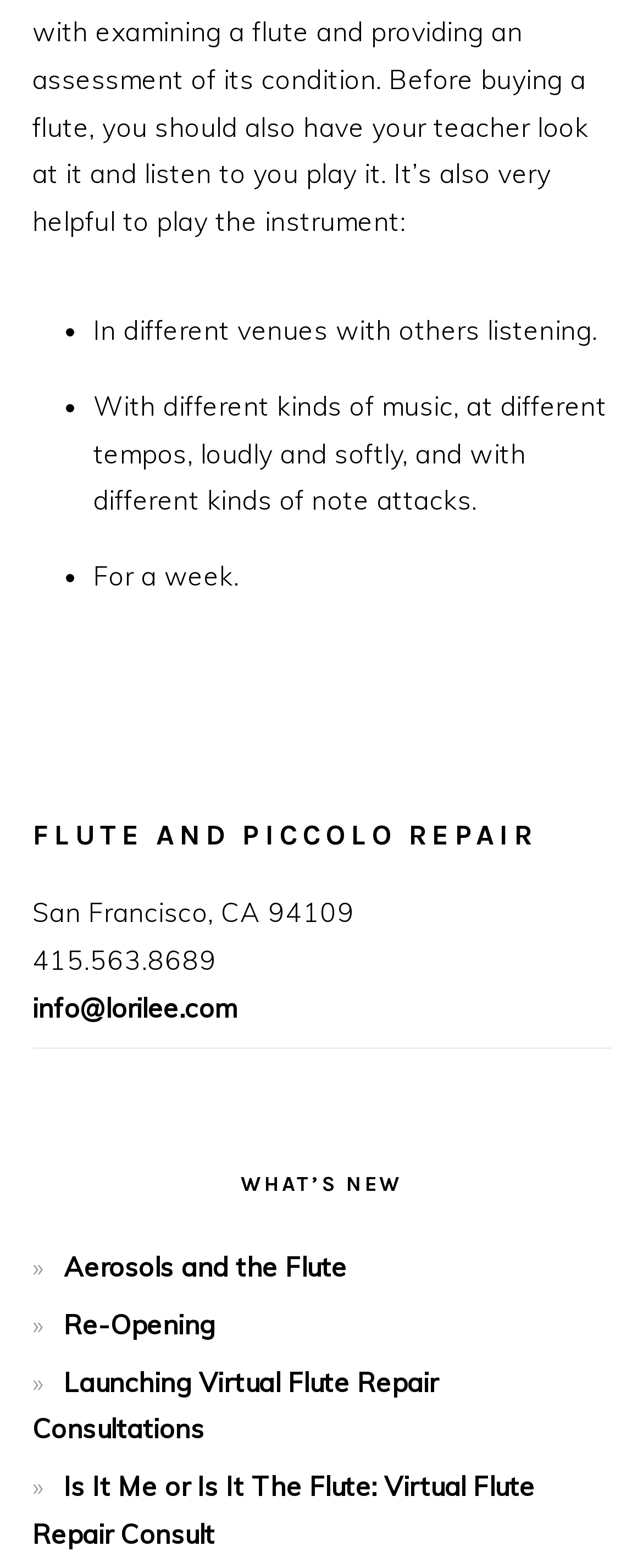Using the given description, provide the bounding box coordinates formatted as (top-left x, top-left y, bottom-right x, bottom-right y), with all values being floating point numbers between 0 and 1. Description: info@lorilee.com

[0.05, 0.632, 0.368, 0.653]